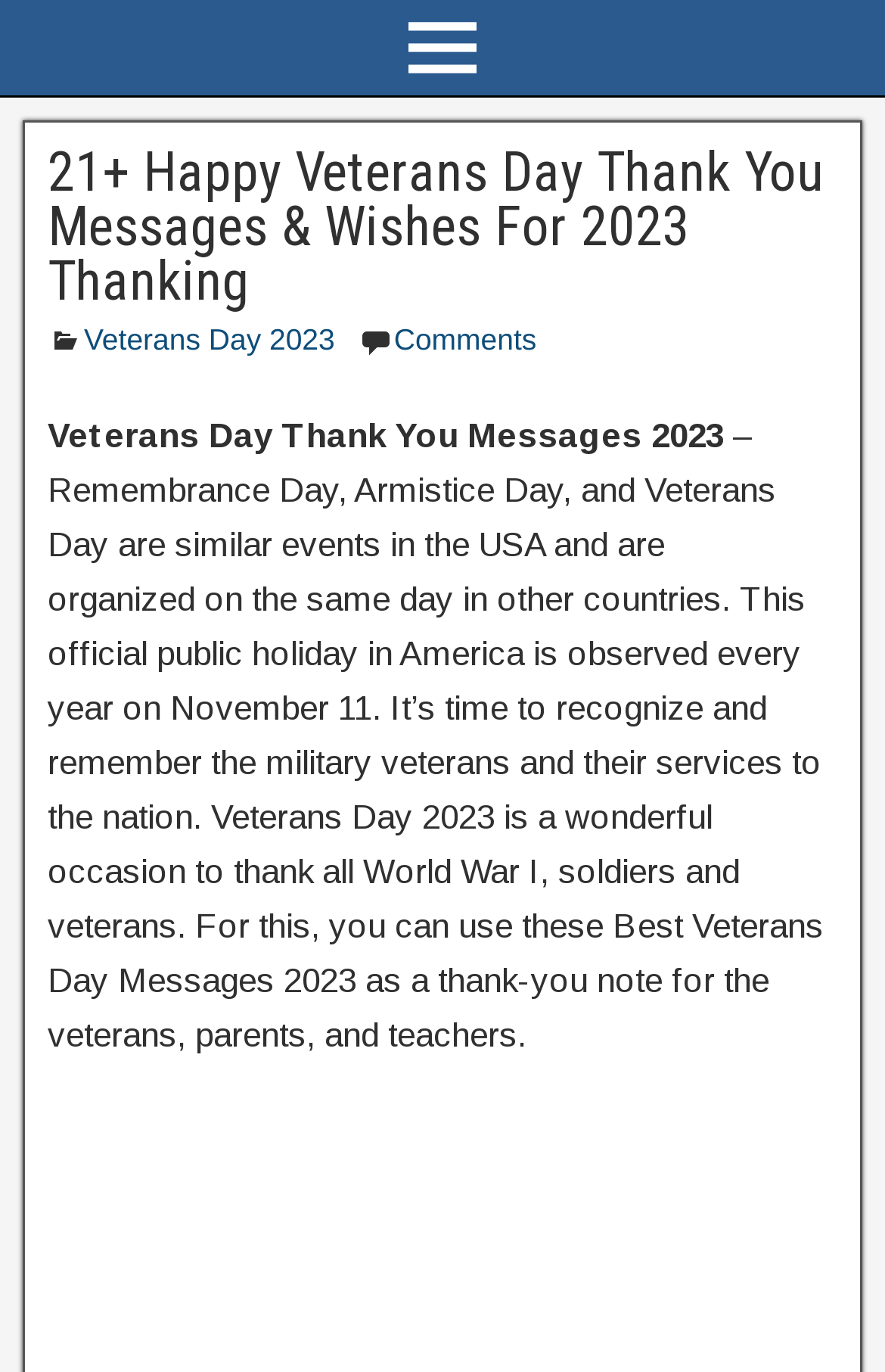When is Veterans Day observed?
Refer to the image and answer the question using a single word or phrase.

November 11